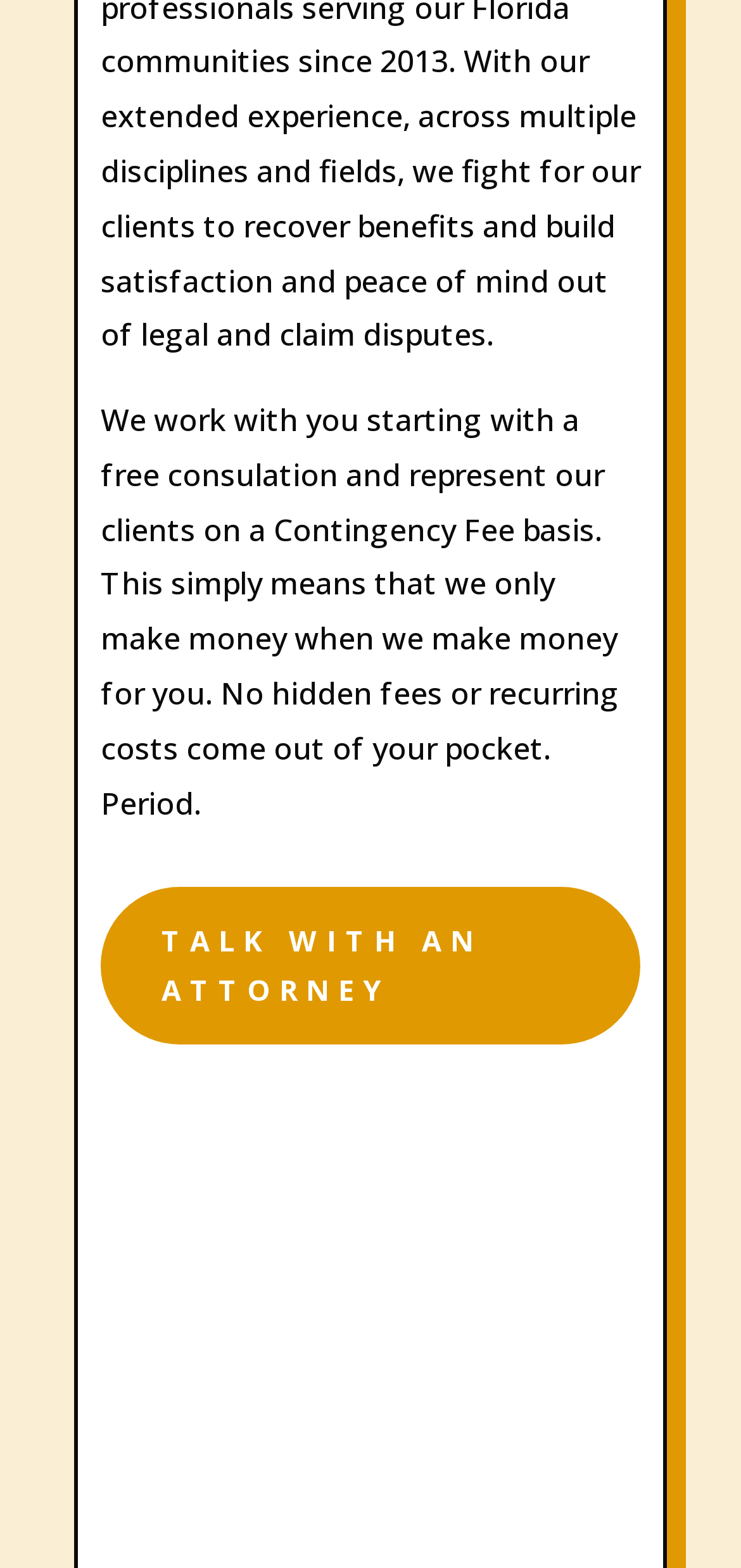How do the lawyers get paid?
Provide a well-explained and detailed answer to the question.

The StaticText element explains that the lawyers work on a contingency fee basis, which means they only get paid when they make money for their clients. This implies that the lawyers' payment is directly tied to the success of the case.